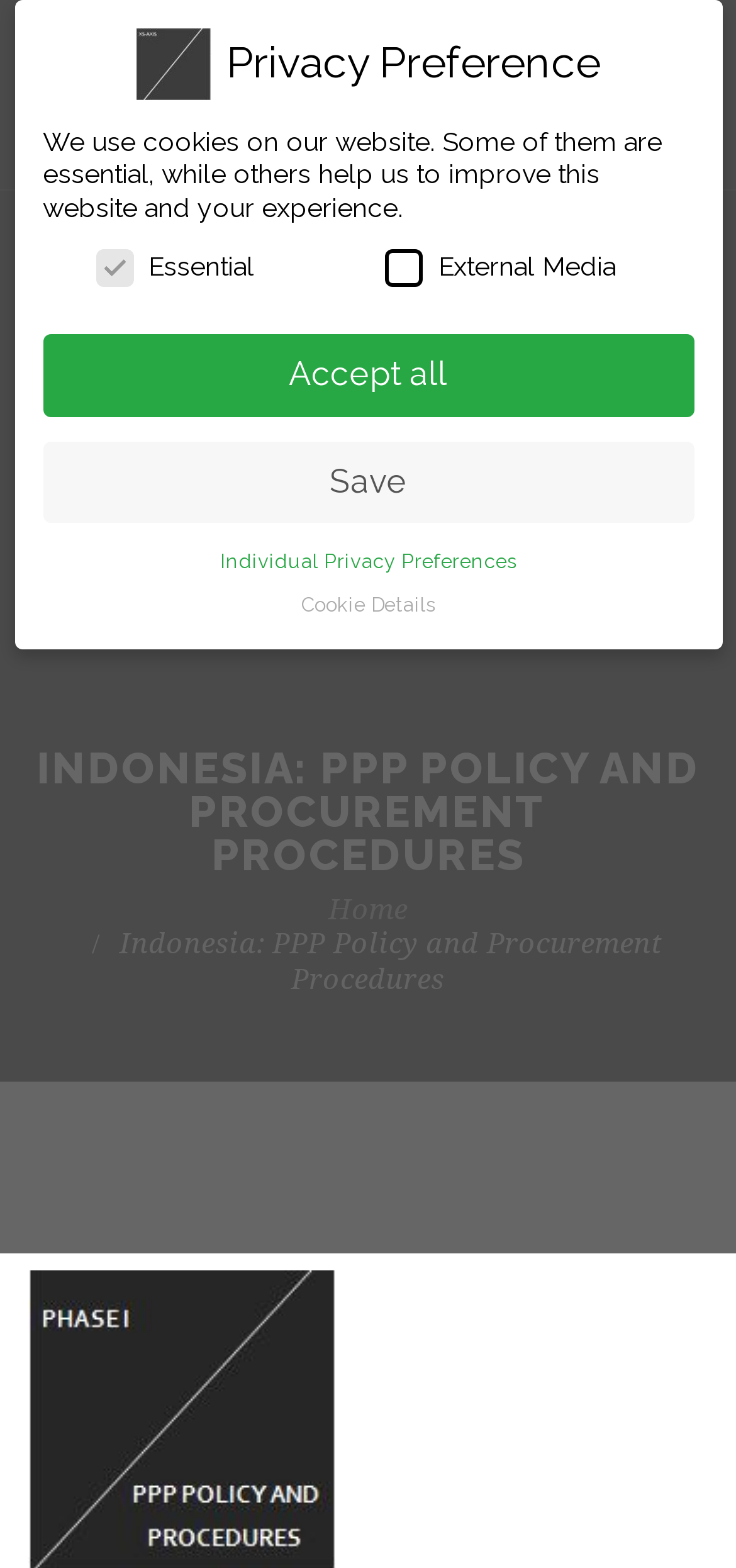How many links are visible?
Refer to the image and give a detailed answer to the question.

There are two visible links: '' and 'Home'. These links are not hidden, and their bounding box coordinates indicate their vertical positions.